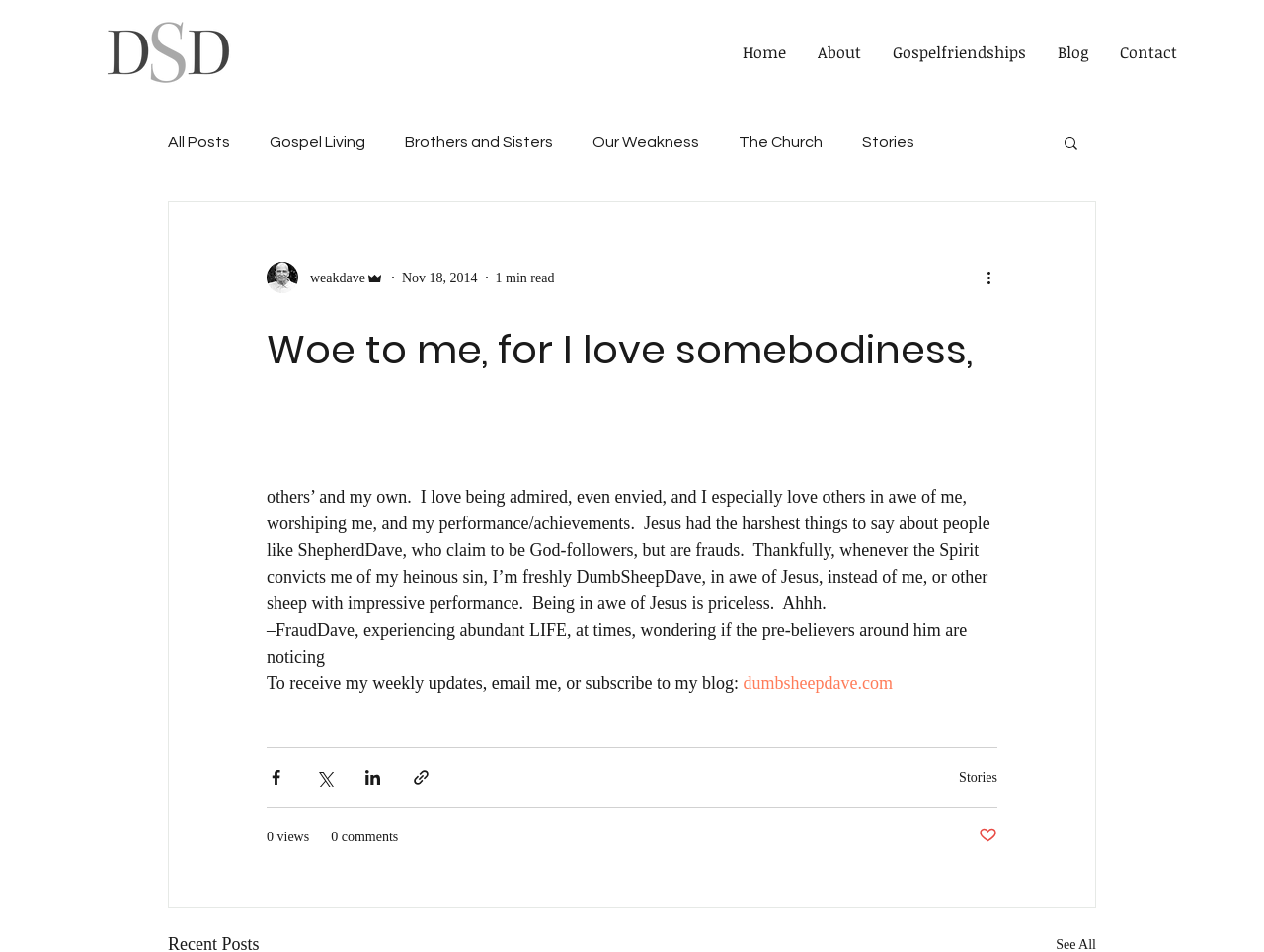How many social media sharing options are available?
Answer the question with as much detail as possible.

There are four social media sharing options available: Share via Facebook, Share via Twitter, Share via LinkedIn, and Share via link.